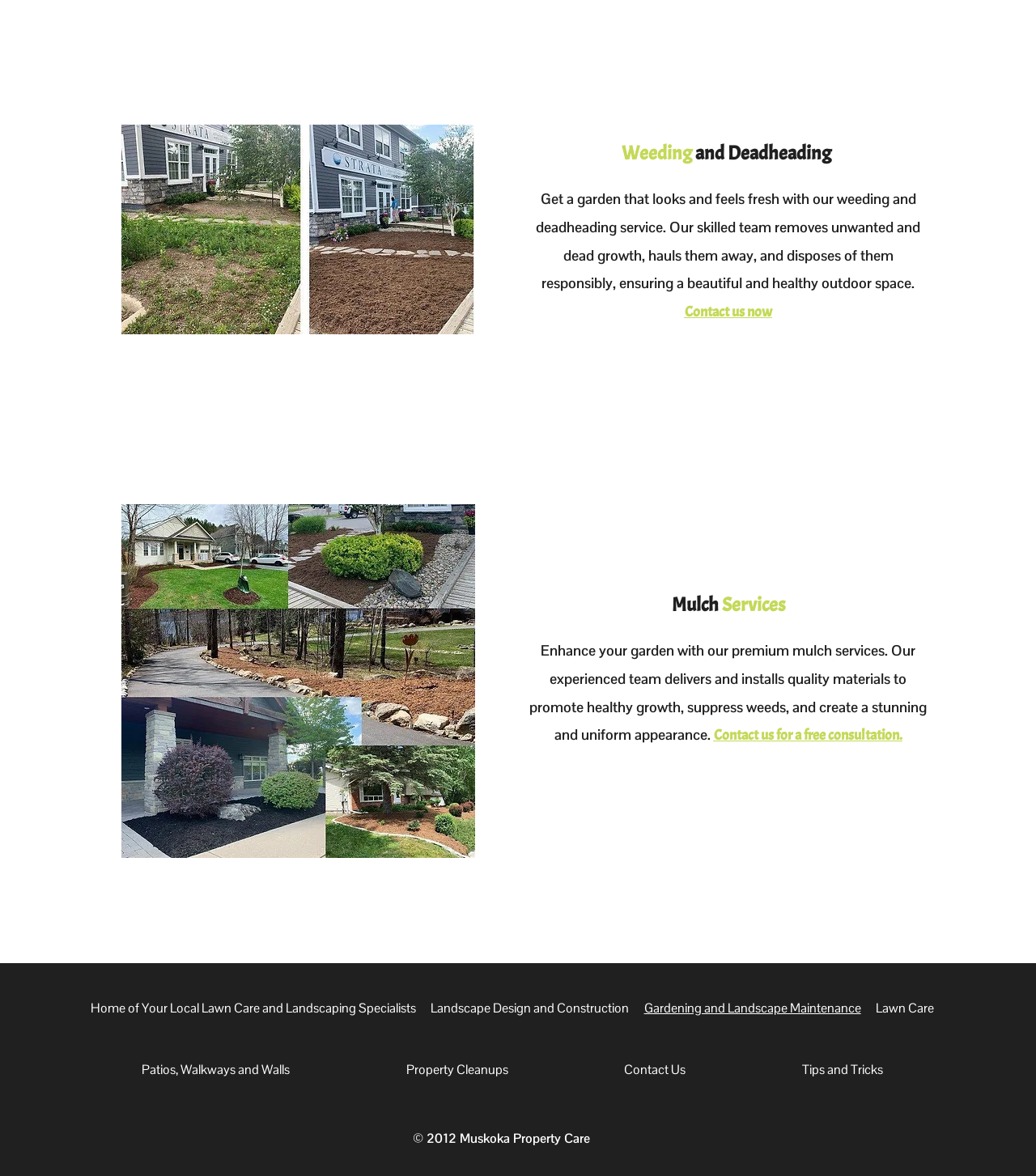Find the bounding box coordinates of the clickable area that will achieve the following instruction: "Learn about weeding and deadheading services".

[0.509, 0.117, 0.896, 0.144]